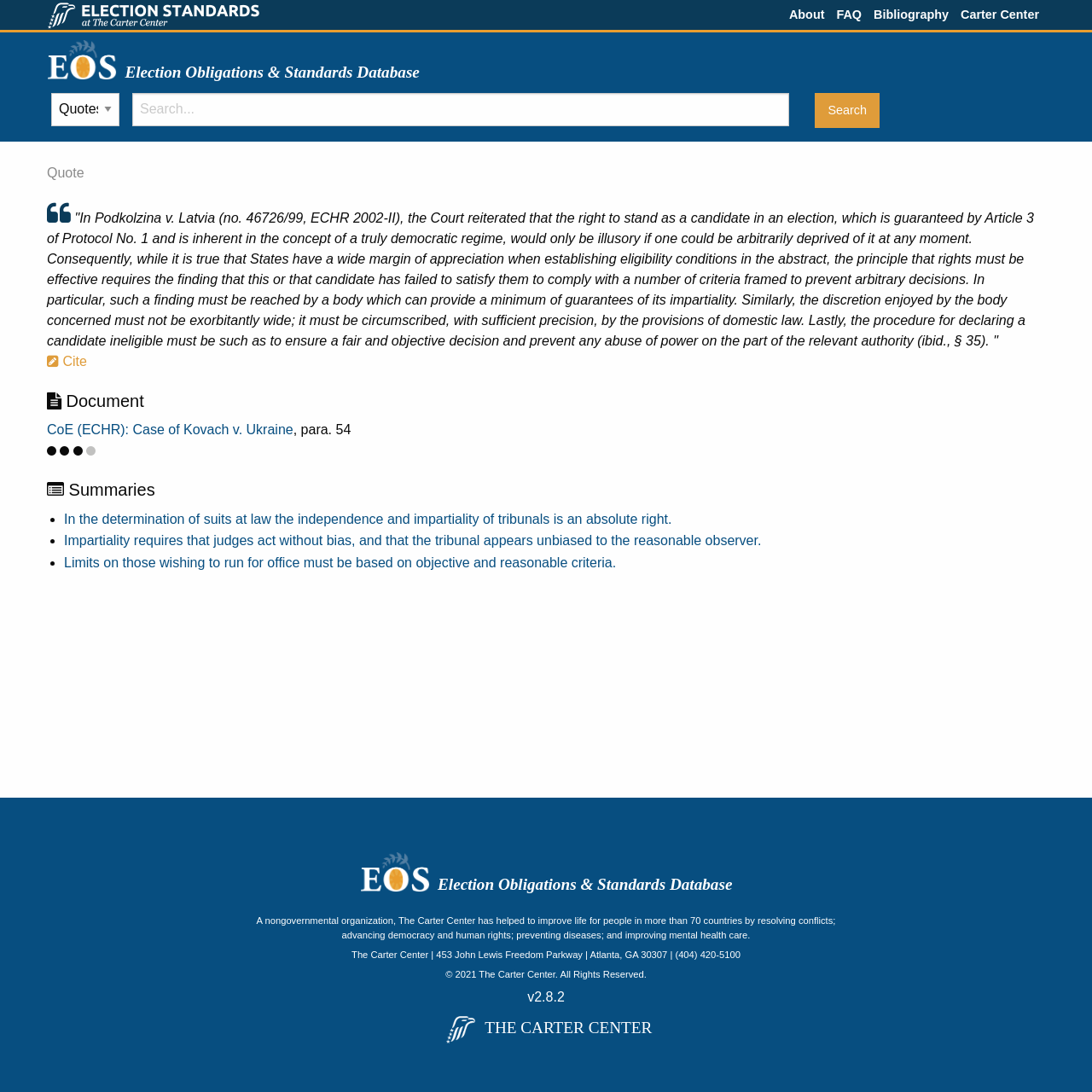Identify the bounding box coordinates of the element to click to follow this instruction: 'Read the quote about democratic regime'. Ensure the coordinates are four float values between 0 and 1, provided as [left, top, right, bottom].

[0.043, 0.193, 0.947, 0.319]